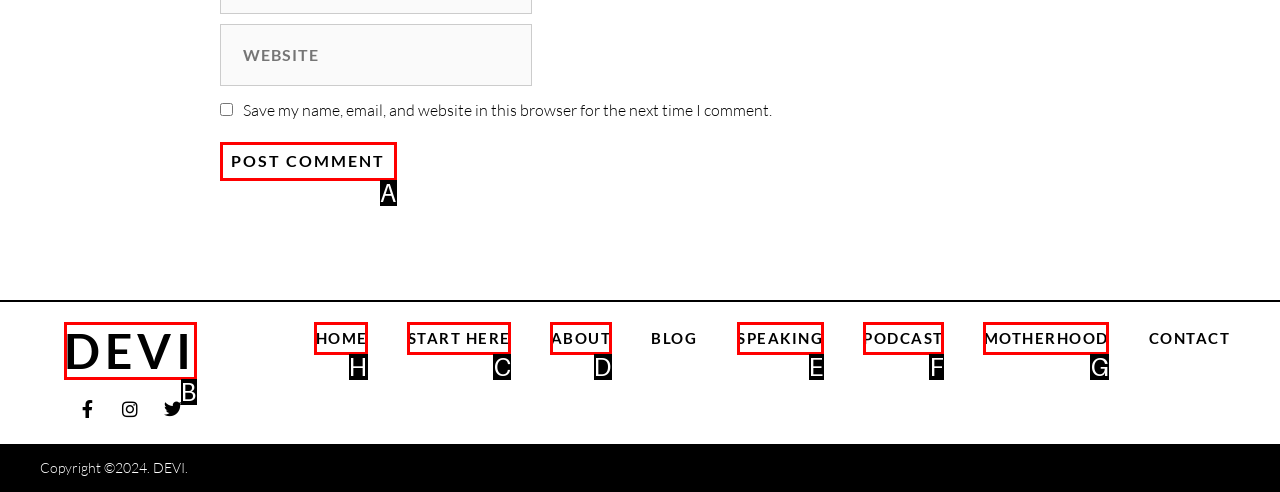To execute the task: Visit HOME page, which one of the highlighted HTML elements should be clicked? Answer with the option's letter from the choices provided.

H